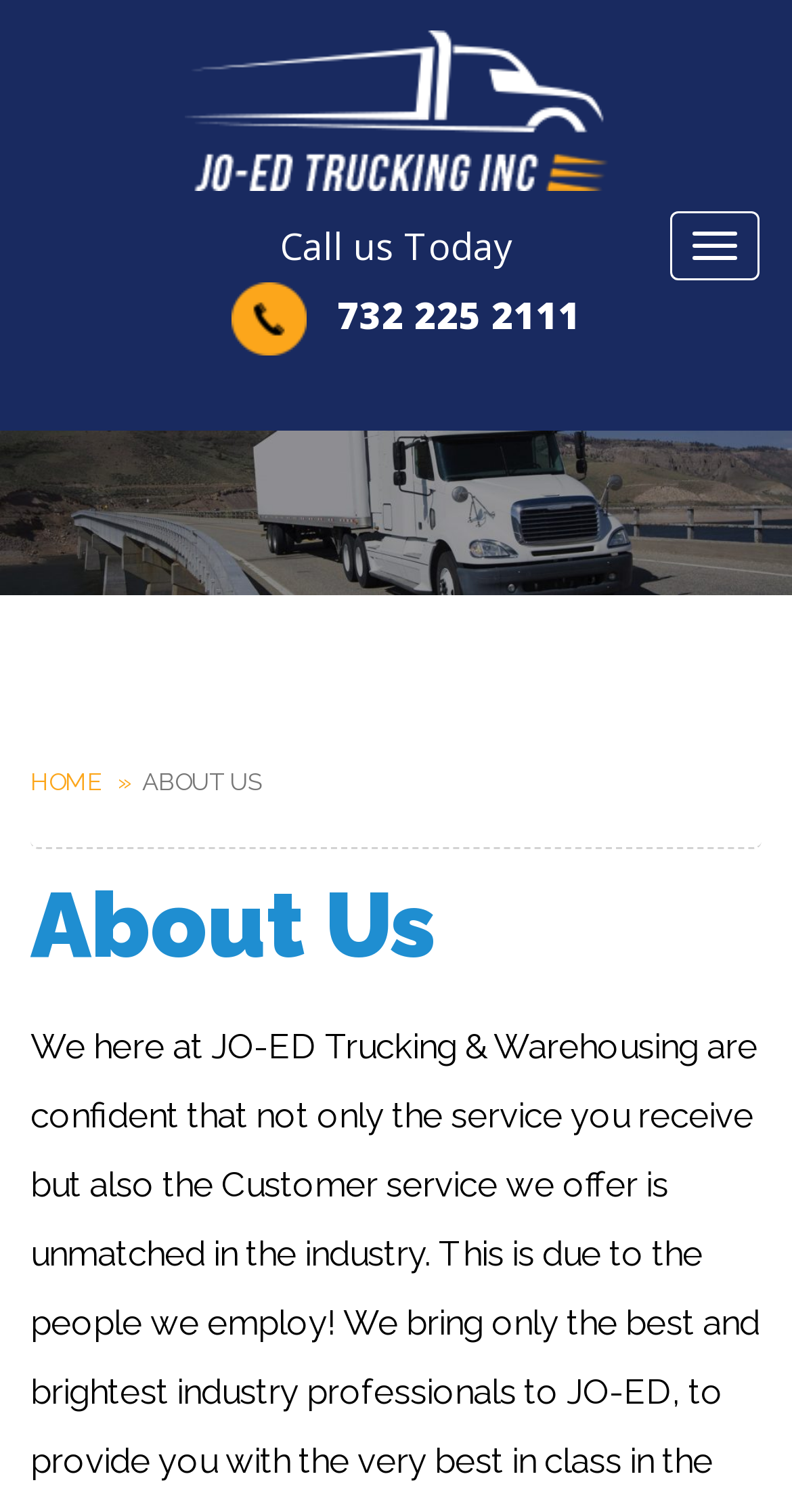Please answer the following question using a single word or phrase: 
How many navigation links are there at the top of the page?

2